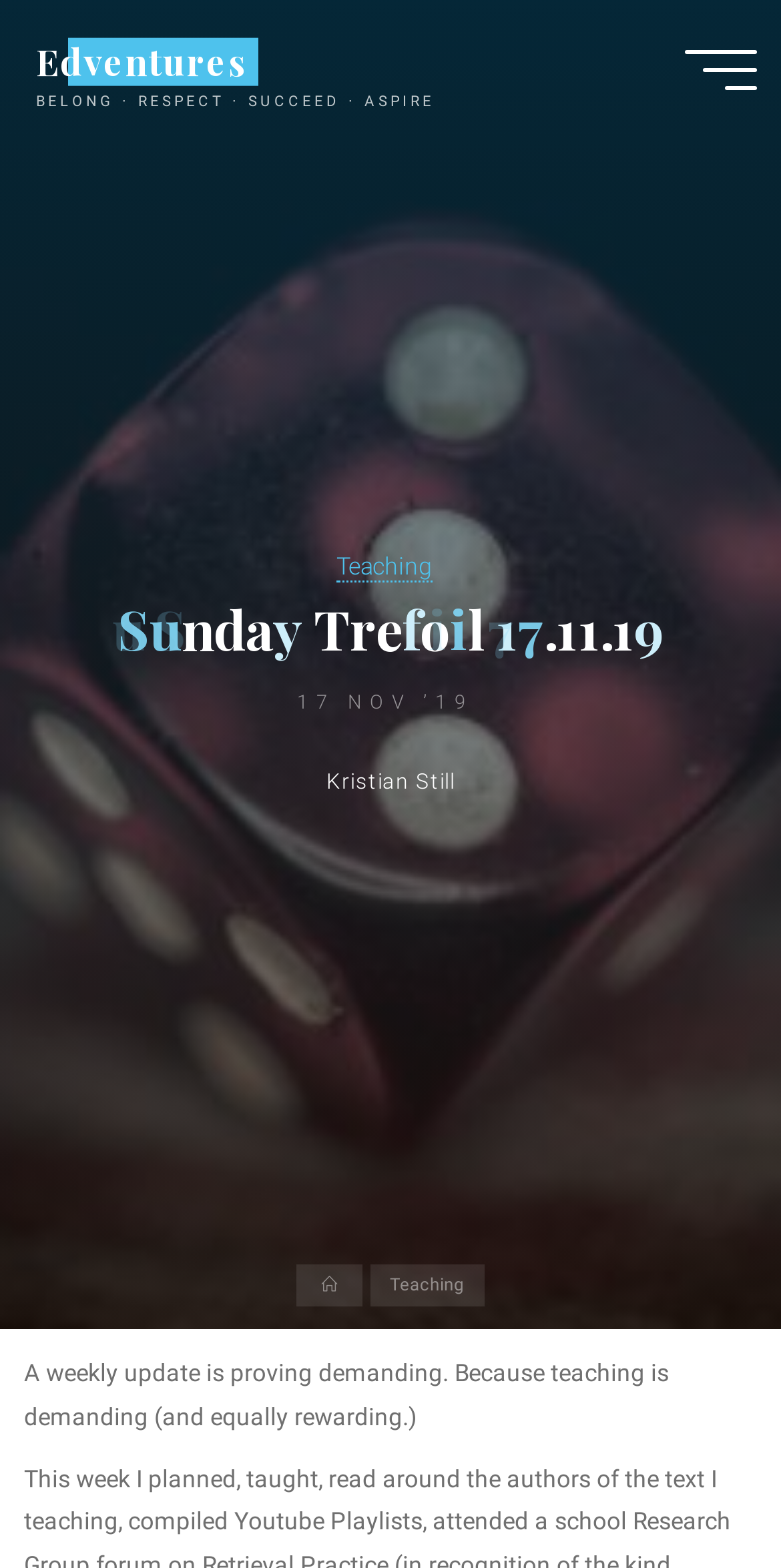What is the date mentioned in the time element?
Please use the image to provide an in-depth answer to the question.

The time element contains the text '17 NOV ’19', which indicates the date mentioned on the webpage.